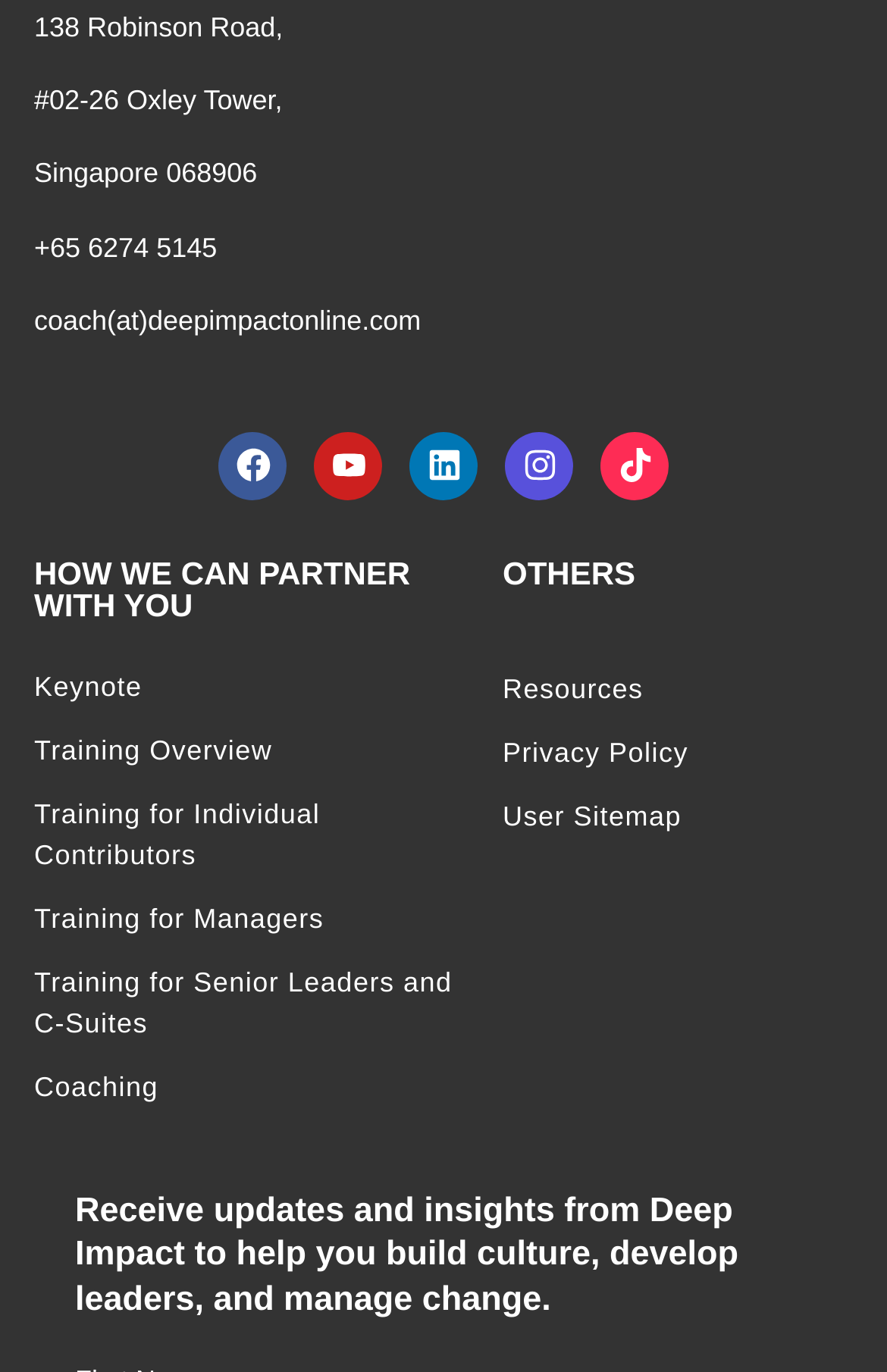Provide the bounding box coordinates of the section that needs to be clicked to accomplish the following instruction: "Visit Linkedin."

[0.462, 0.314, 0.538, 0.364]